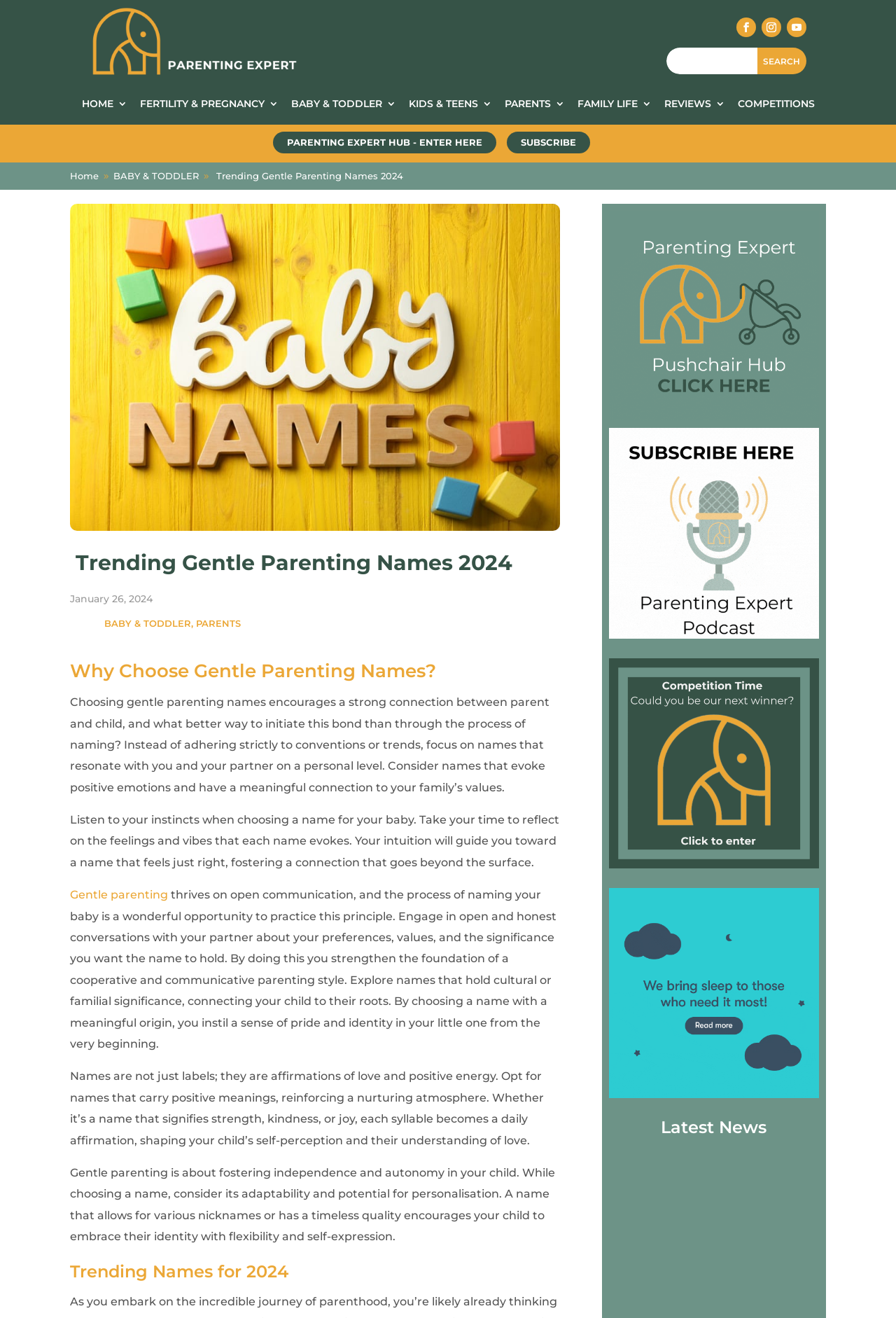Find and specify the bounding box coordinates that correspond to the clickable region for the instruction: "Explore gentle parenting names".

[0.305, 0.1, 0.554, 0.116]